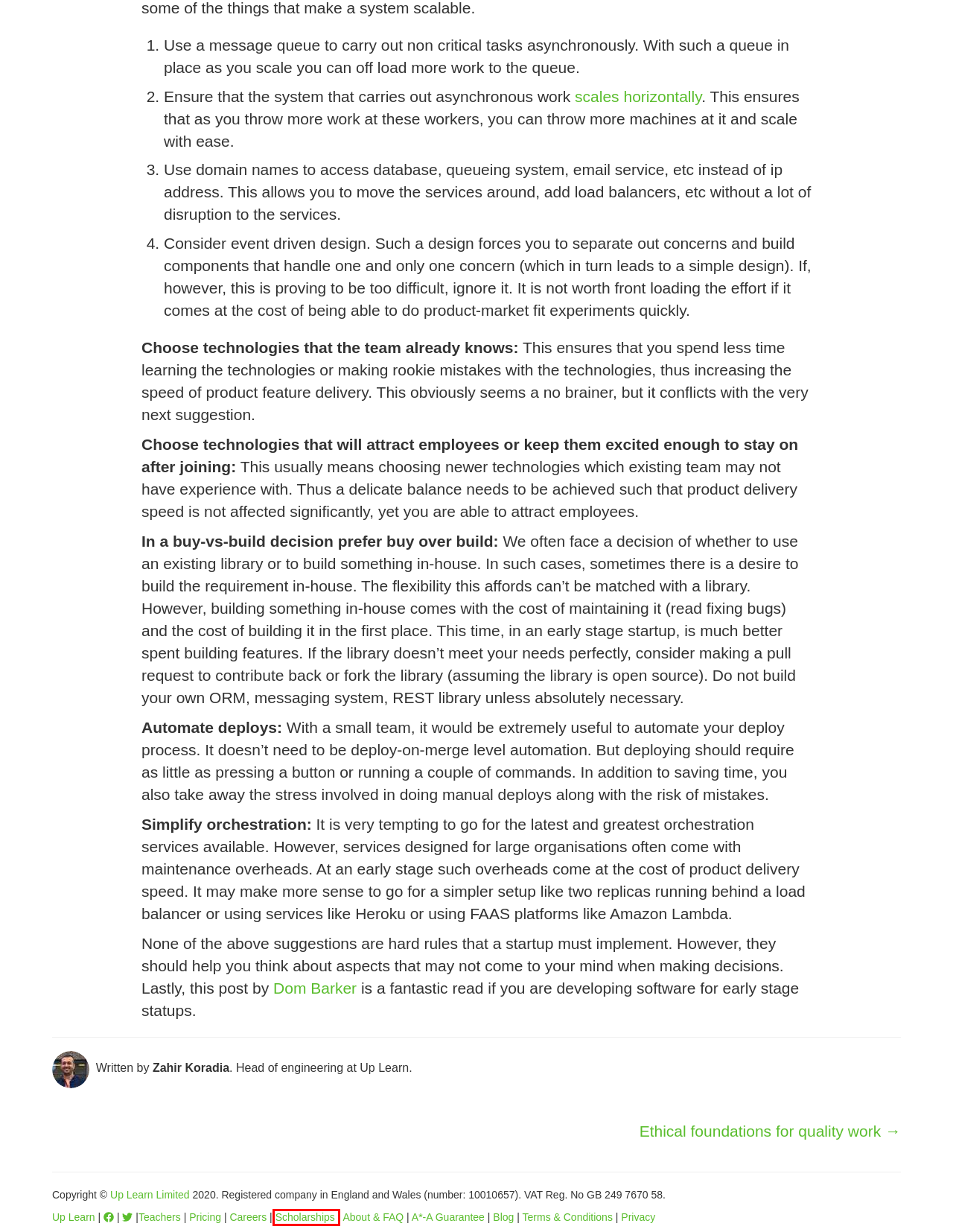You are given a screenshot depicting a webpage with a red bounding box around a UI element. Select the description that best corresponds to the new webpage after clicking the selected element. Here are the choices:
A. Pricing | Up Learn
B. Scholarships | Up Learn
C. Blog | Up Learn
D. Frequently Asked Questions (FAQs) | Up Learn
E. Up Learn - Current Openings
F. Schools | Up Learn
G. A*/A Guarantee | Up Learn
H. Terms & Conditions | Up Learn

B